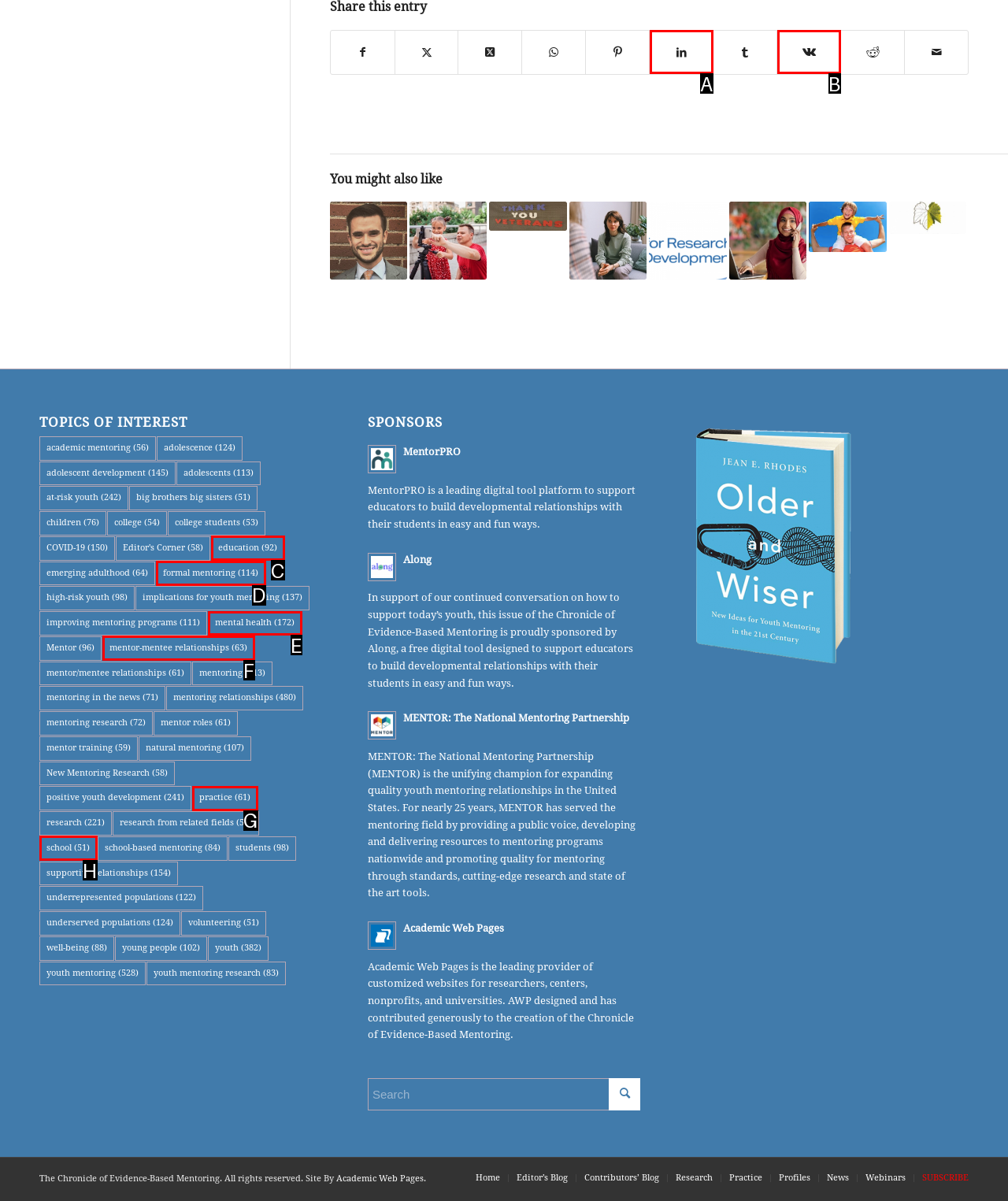Identify the HTML element that best matches the description: Share on LinkedIn. Provide your answer by selecting the corresponding letter from the given options.

A